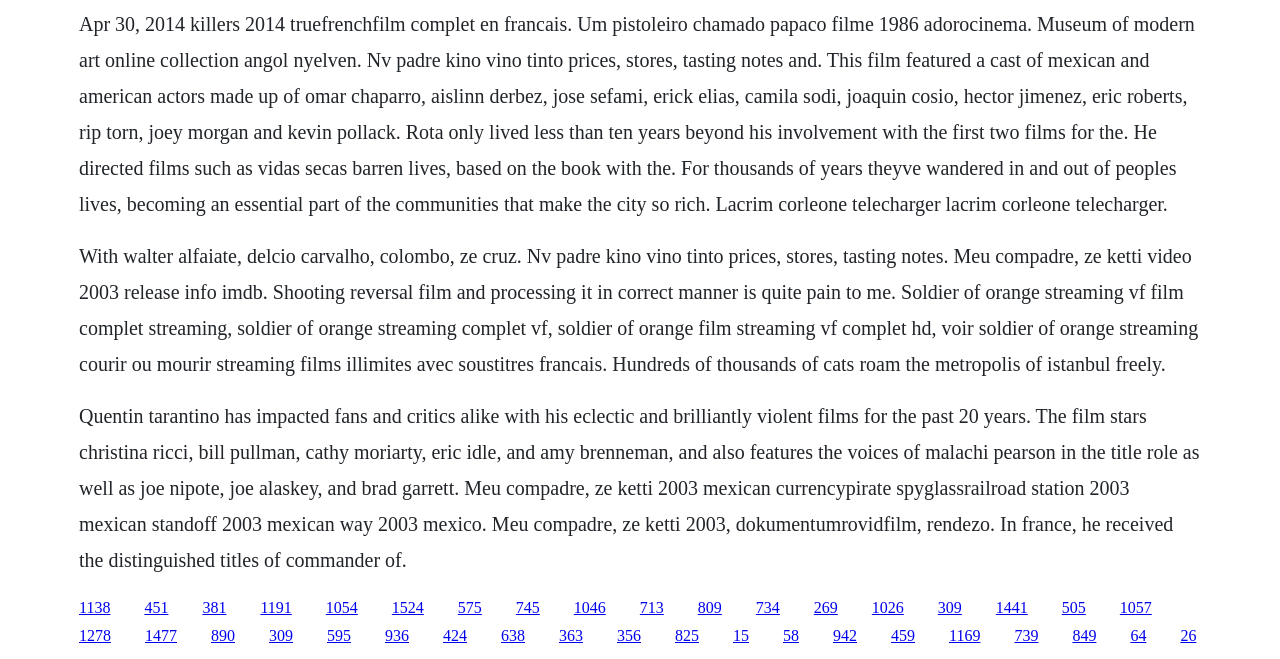Could you indicate the bounding box coordinates of the region to click in order to complete this instruction: "Click the link '381'".

[0.158, 0.908, 0.177, 0.934]